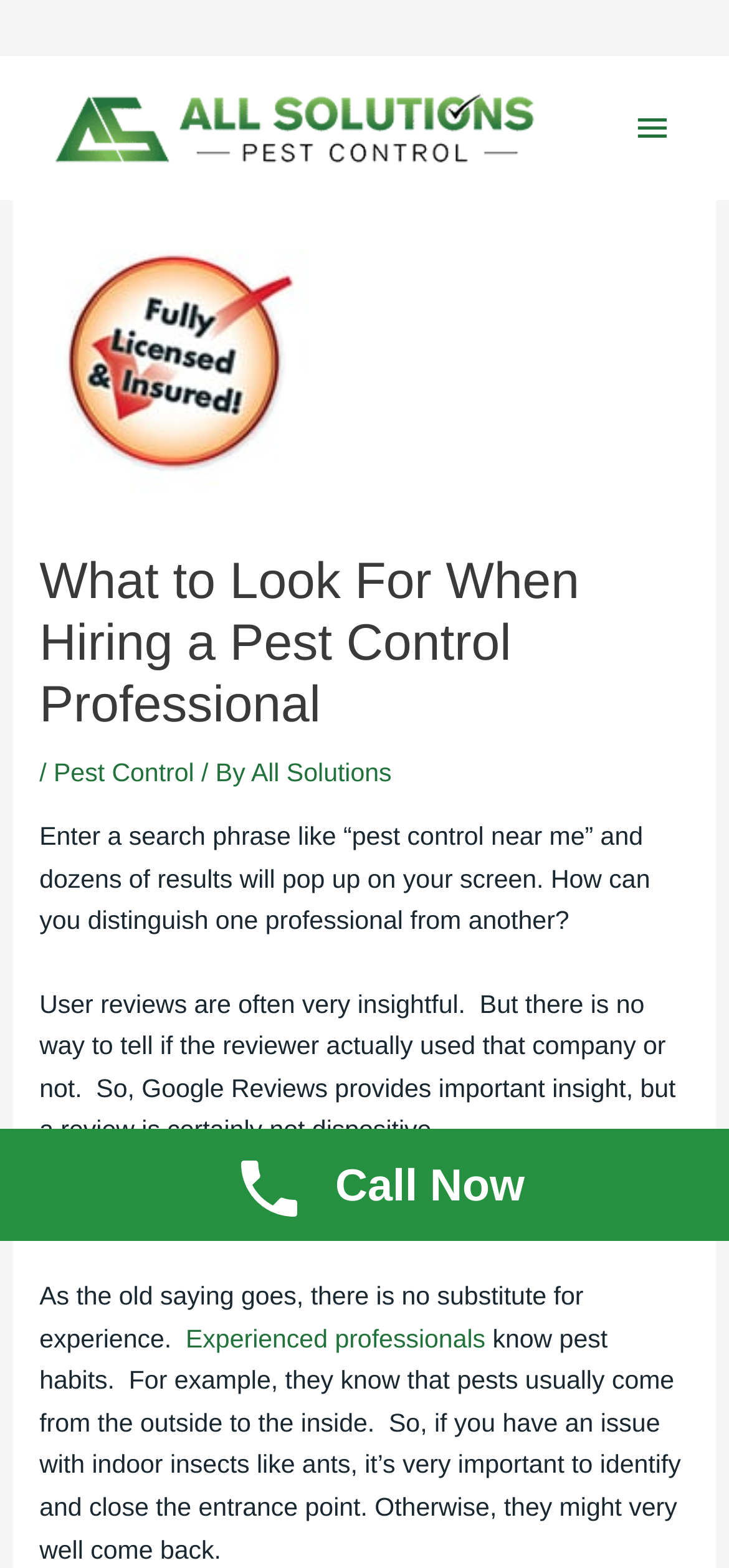What is the limitation of Google Reviews?
Refer to the image and give a detailed answer to the question.

The webpage mentions that Google Reviews provides important insight, but a review is certainly not dispositive because there is no way to tell if the reviewer actually used that company or not.